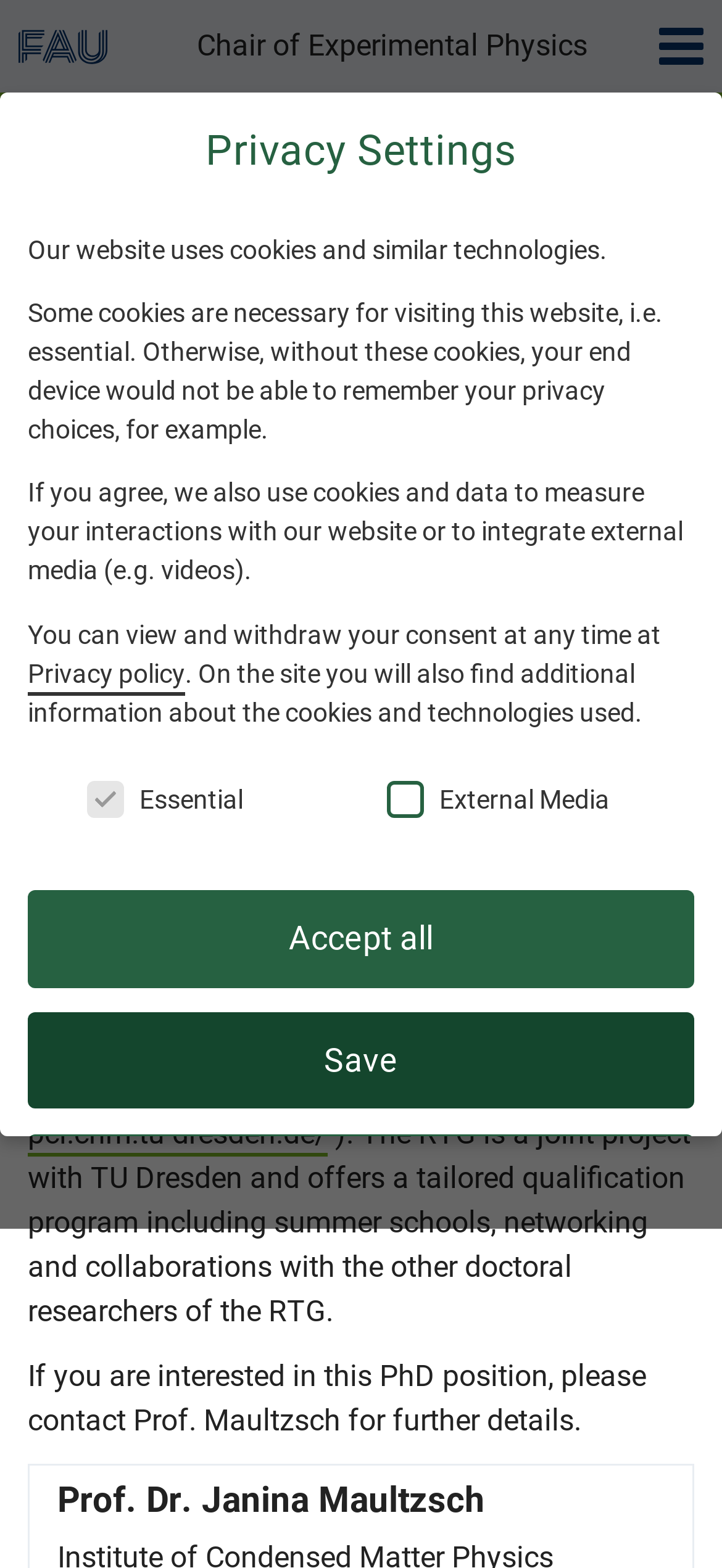Please specify the bounding box coordinates of the area that should be clicked to accomplish the following instruction: "Go to the Research Training Group RTG 2861 webpage". The coordinates should consist of four float numbers between 0 and 1, i.e., [left, top, right, bottom].

[0.038, 0.683, 0.772, 0.734]